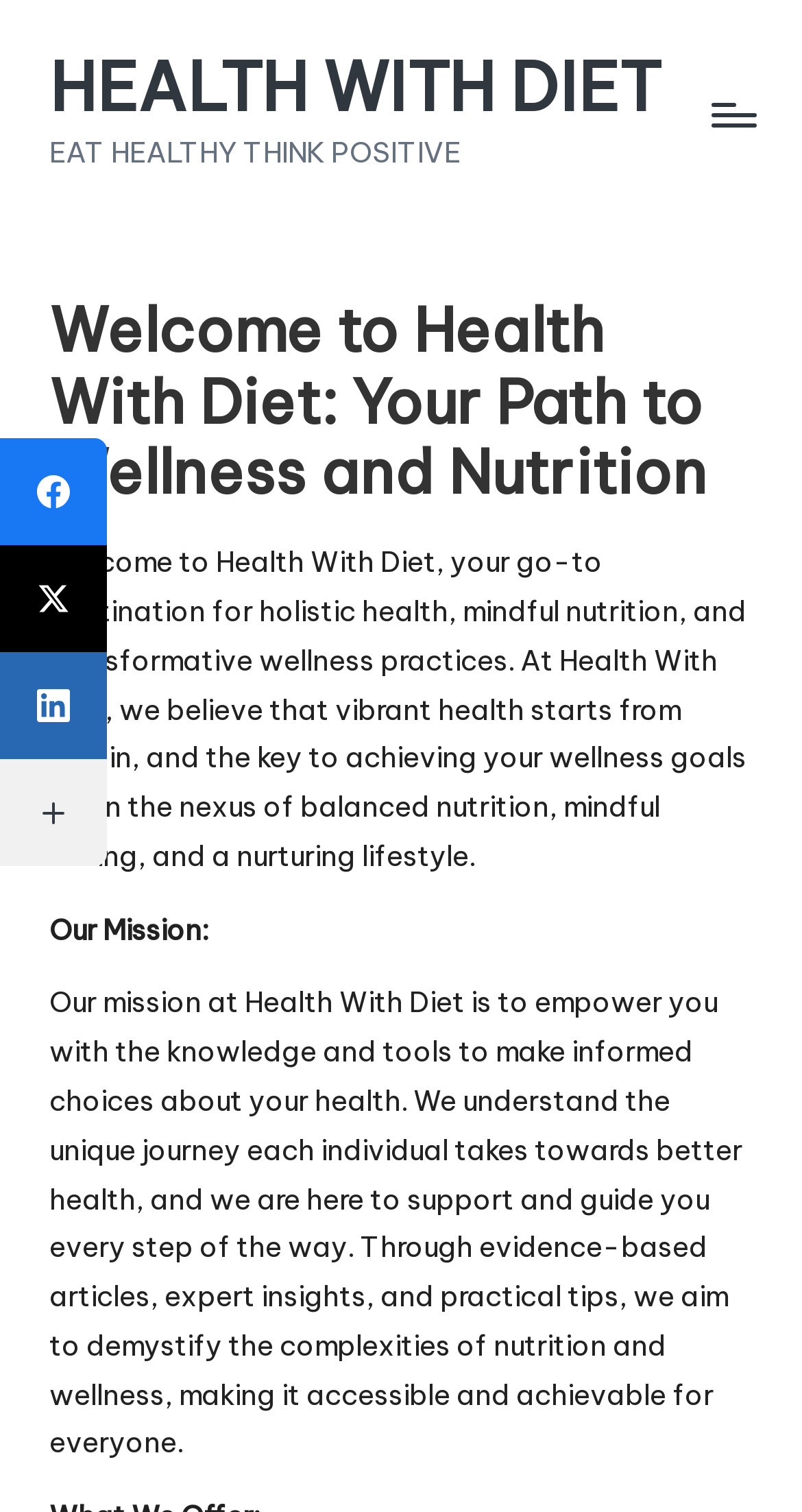Refer to the image and answer the question with as much detail as possible: How can users navigate to the top of the page?

The link element with the text 'Scroll to Top' is located at the bottom of the page, and clicking on it would allow users to navigate back to the top of the page.